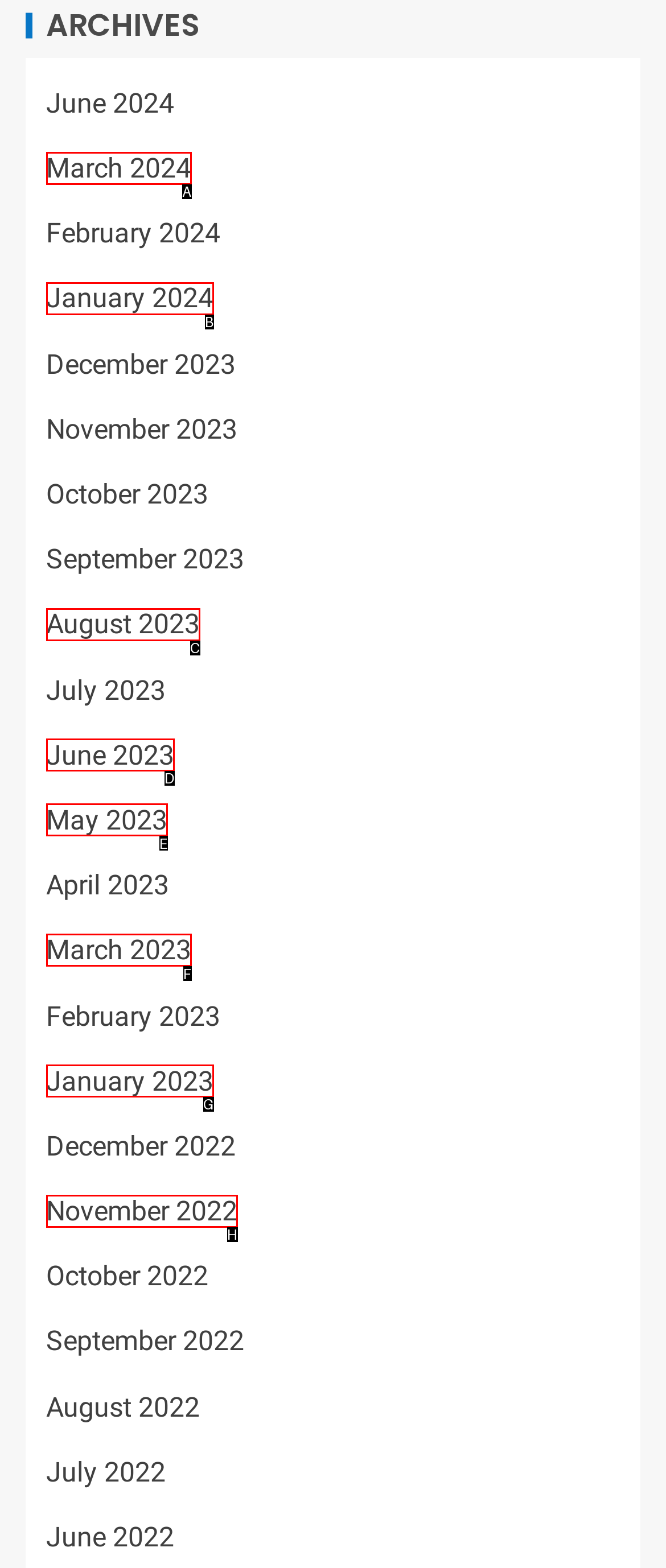Choose the option that best matches the description: Post not marked as liked
Indicate the letter of the matching option directly.

None